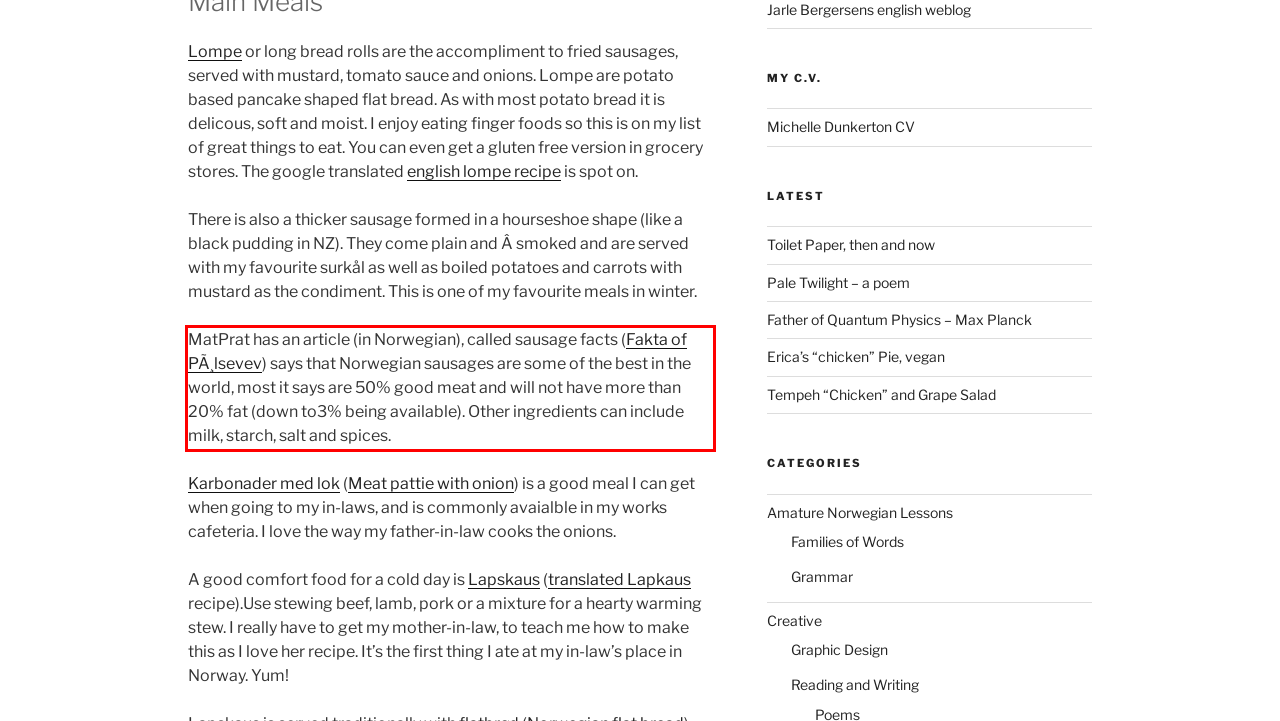Identify the text inside the red bounding box on the provided webpage screenshot by performing OCR.

MatPrat has an article (in Norwegian), called sausage facts (Fakta of PÃ¸lsevev) says that Norwegian sausages are some of the best in the world, most it says are 50% good meat and will not have more than 20% fat (down to3% being available). Other ingredients can include milk, starch, salt and spices.